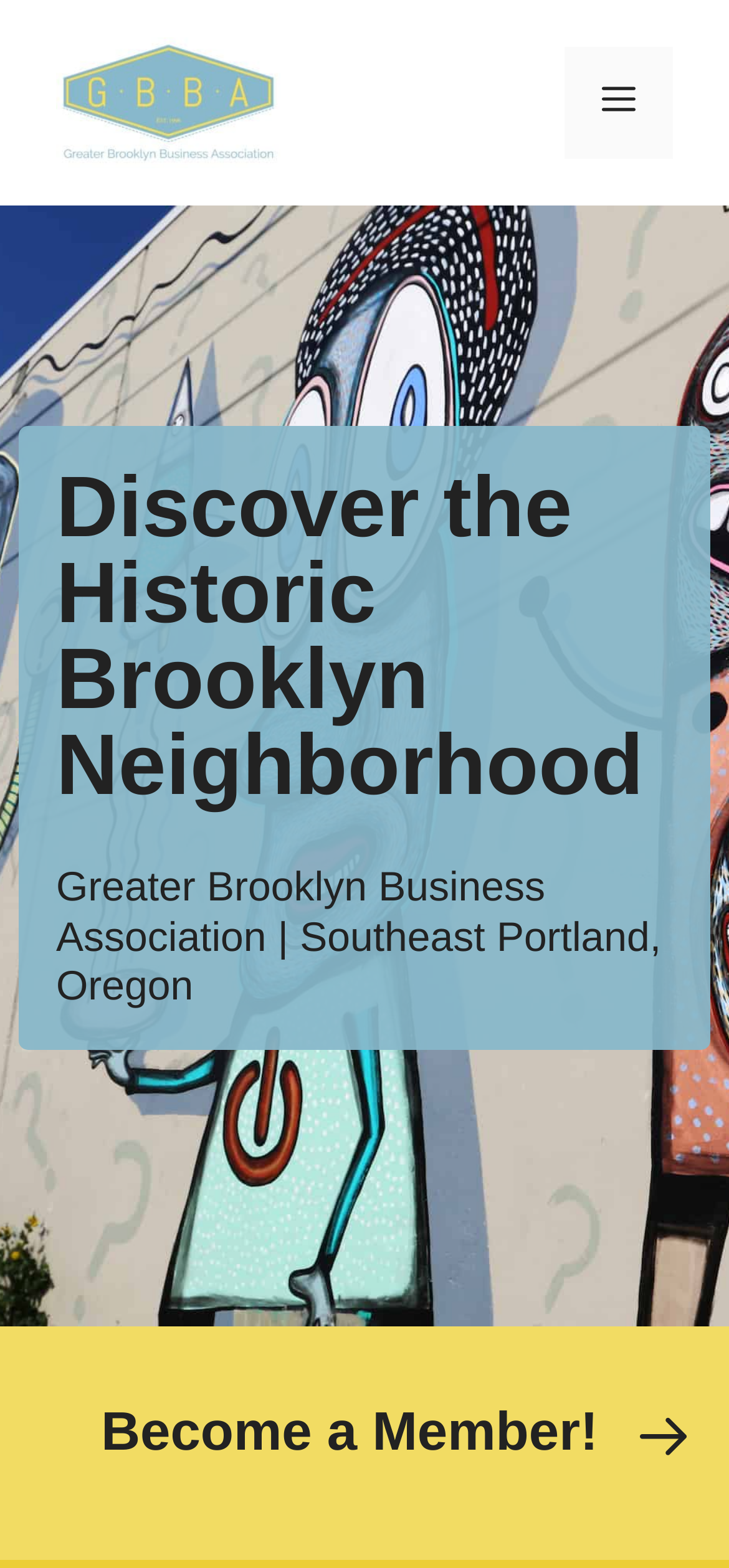Provide a comprehensive description of the webpage.

The webpage is about the Greater Brooklyn Business Association, which serves Brooklyn Neighborhood and Southeast Portland Businesses. At the top of the page, there is a banner that spans the entire width, containing a link to the association's website and an image of the association's logo. To the right of the banner, there is a mobile toggle navigation button labeled "Menu".

Below the banner, there are two headings. The first heading reads "Discover the Historic Brooklyn Neighborhood", and the second heading reads "Greater Brooklyn Business Association | Southeast Portland, Oregon". These headings are positioned side by side, with the first one on the left and the second one on the right.

Further down the page, there is a call-to-action section. On the left, there is a link to the membership page, and on the right, there is a heading that reads "Become a Member!". This section is positioned near the bottom of the page.